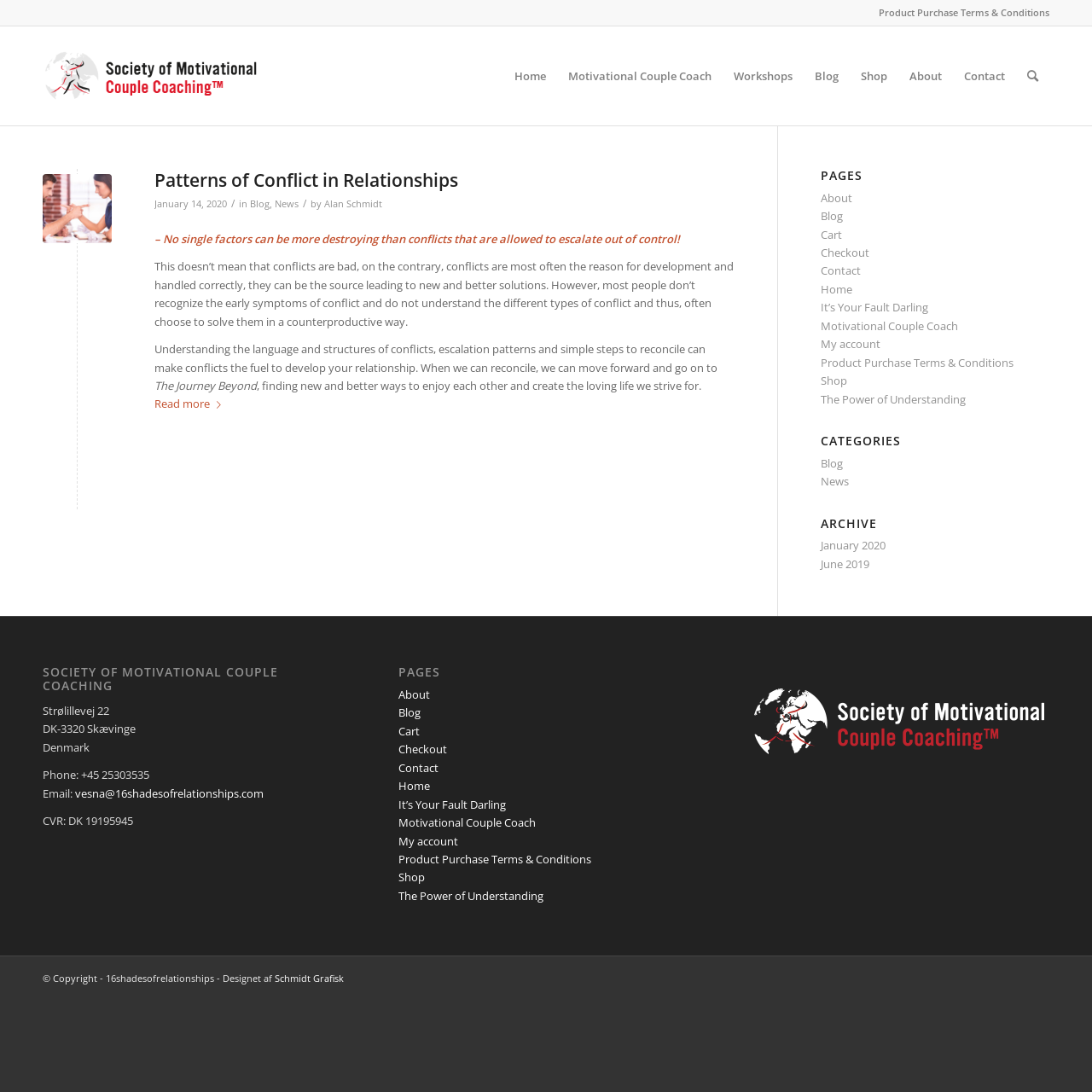What is the topic of the article?
Analyze the screenshot and provide a detailed answer to the question.

I found the answer by reading the heading of the article, which is 'Patterns of Conflict in Relationships'. This heading is located at the top of the article and is a prominent feature of the webpage.